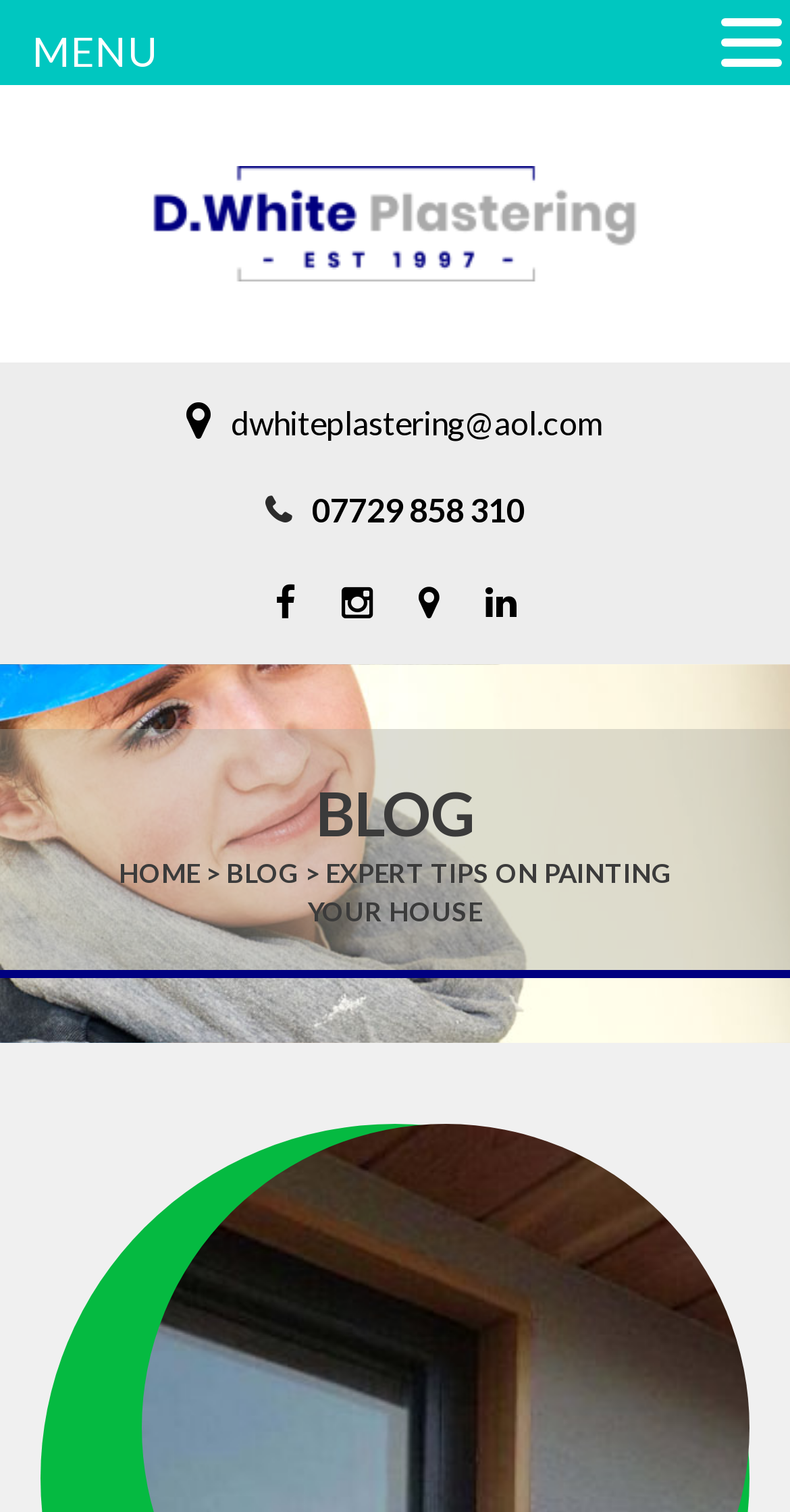How many social media links are there?
Please provide a single word or phrase as the answer based on the screenshot.

4